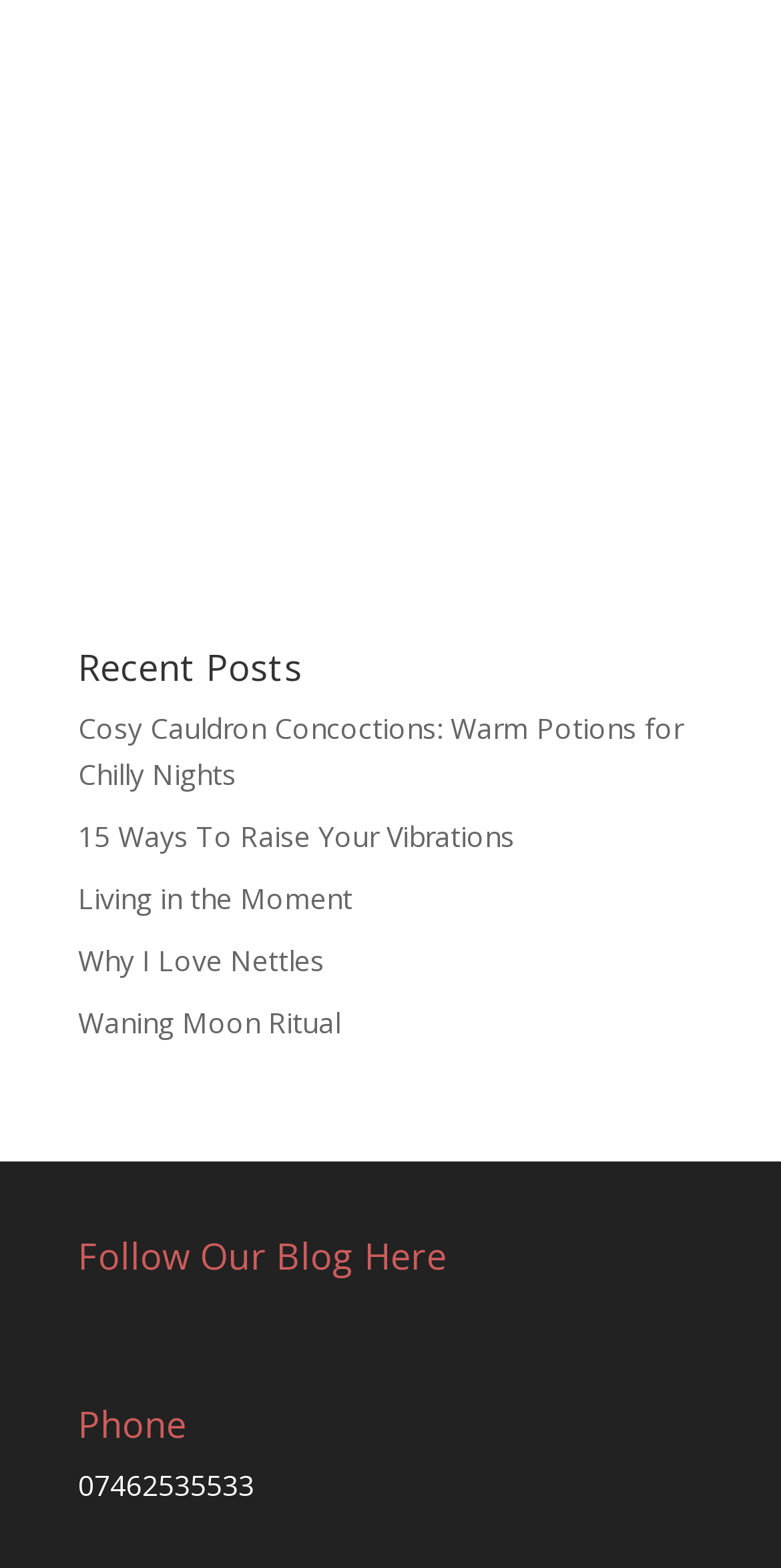Reply to the question below using a single word or brief phrase:
What is the purpose of the iframe?

Follow Button